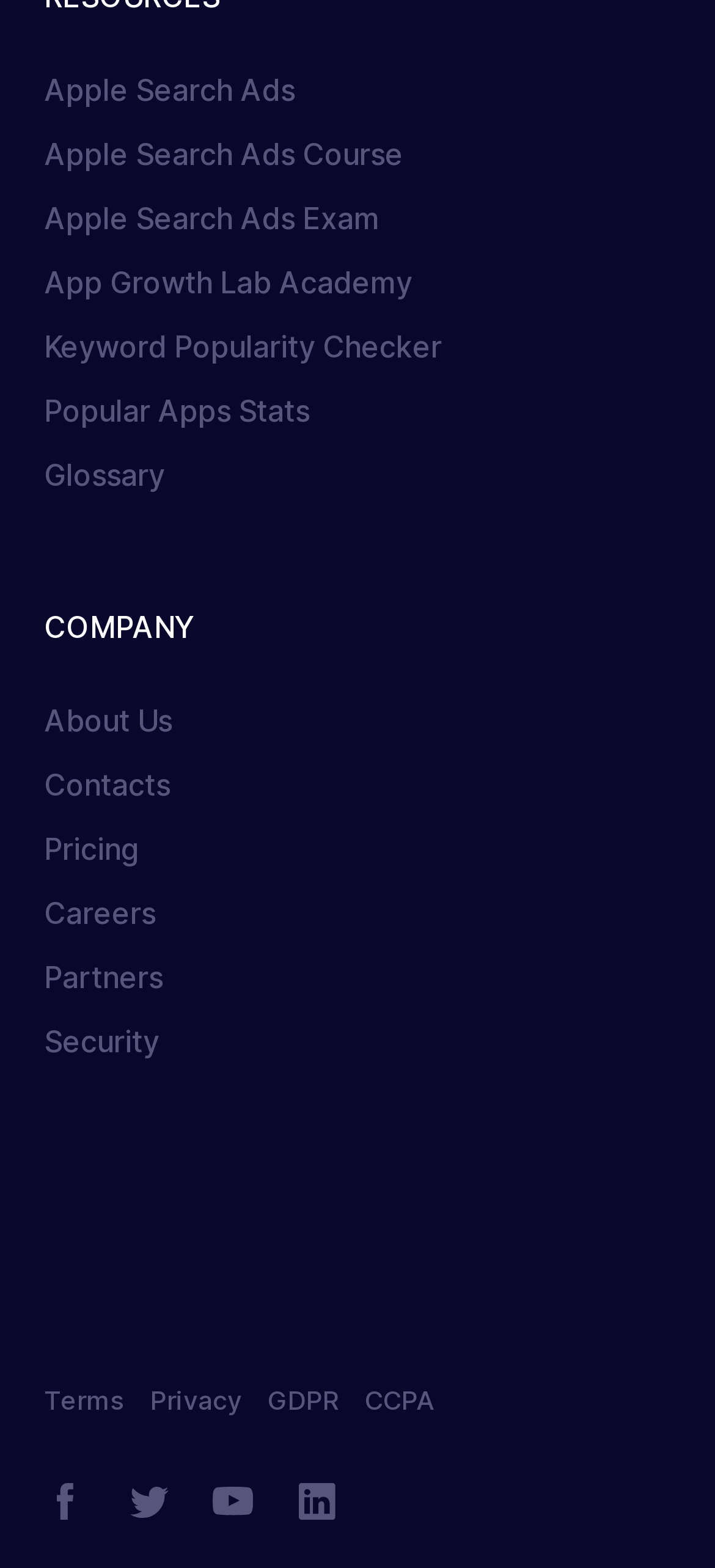Please identify the bounding box coordinates of the element I should click to complete this instruction: 'Check the Pricing'. The coordinates should be given as four float numbers between 0 and 1, like this: [left, top, right, bottom].

[0.062, 0.529, 0.195, 0.552]